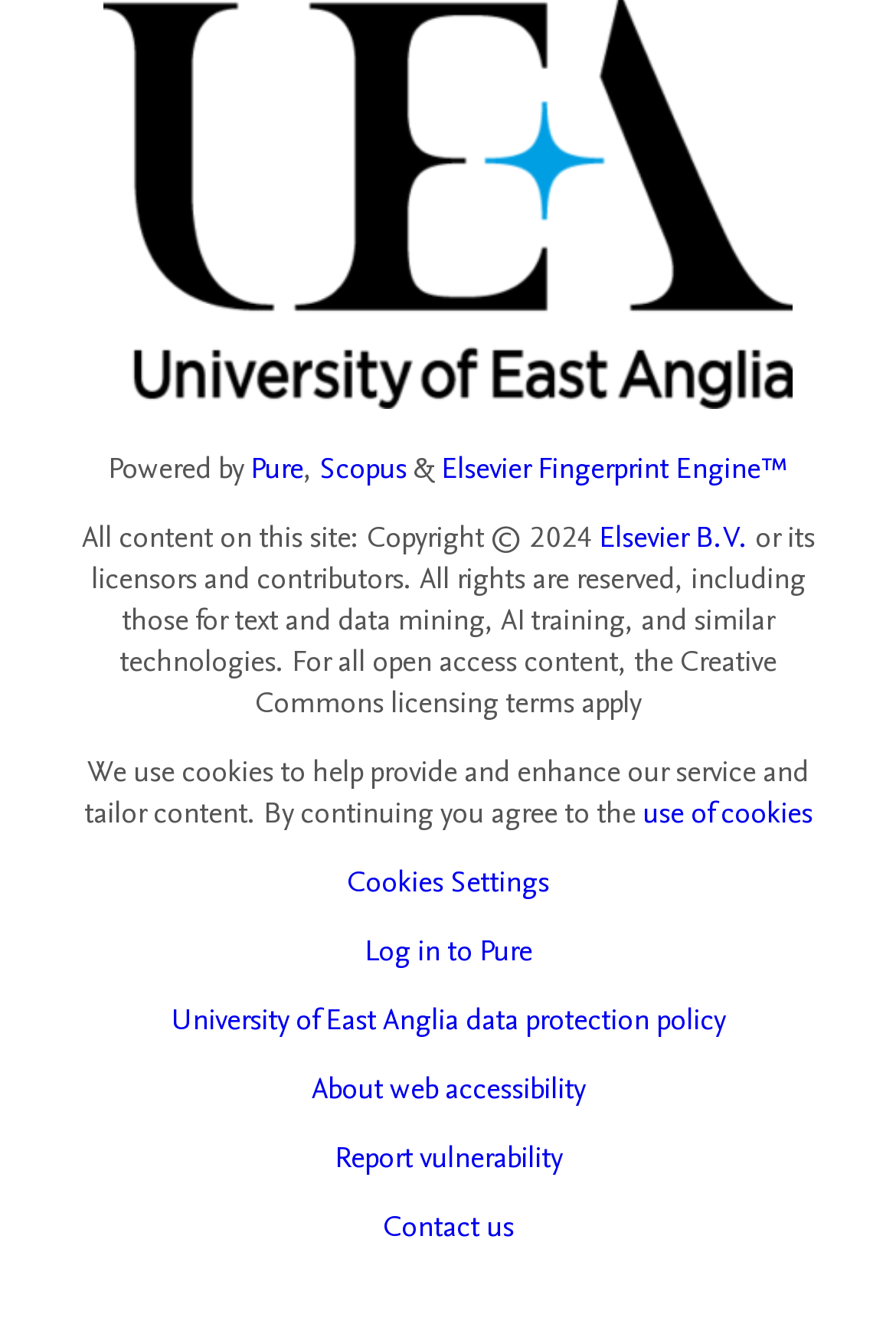From the element description Elsevier B.V., predict the bounding box coordinates of the UI element. The coordinates must be specified in the format (top-left x, top-left y, bottom-right x, bottom-right y) and should be within the 0 to 1 range.

[0.668, 0.384, 0.835, 0.415]